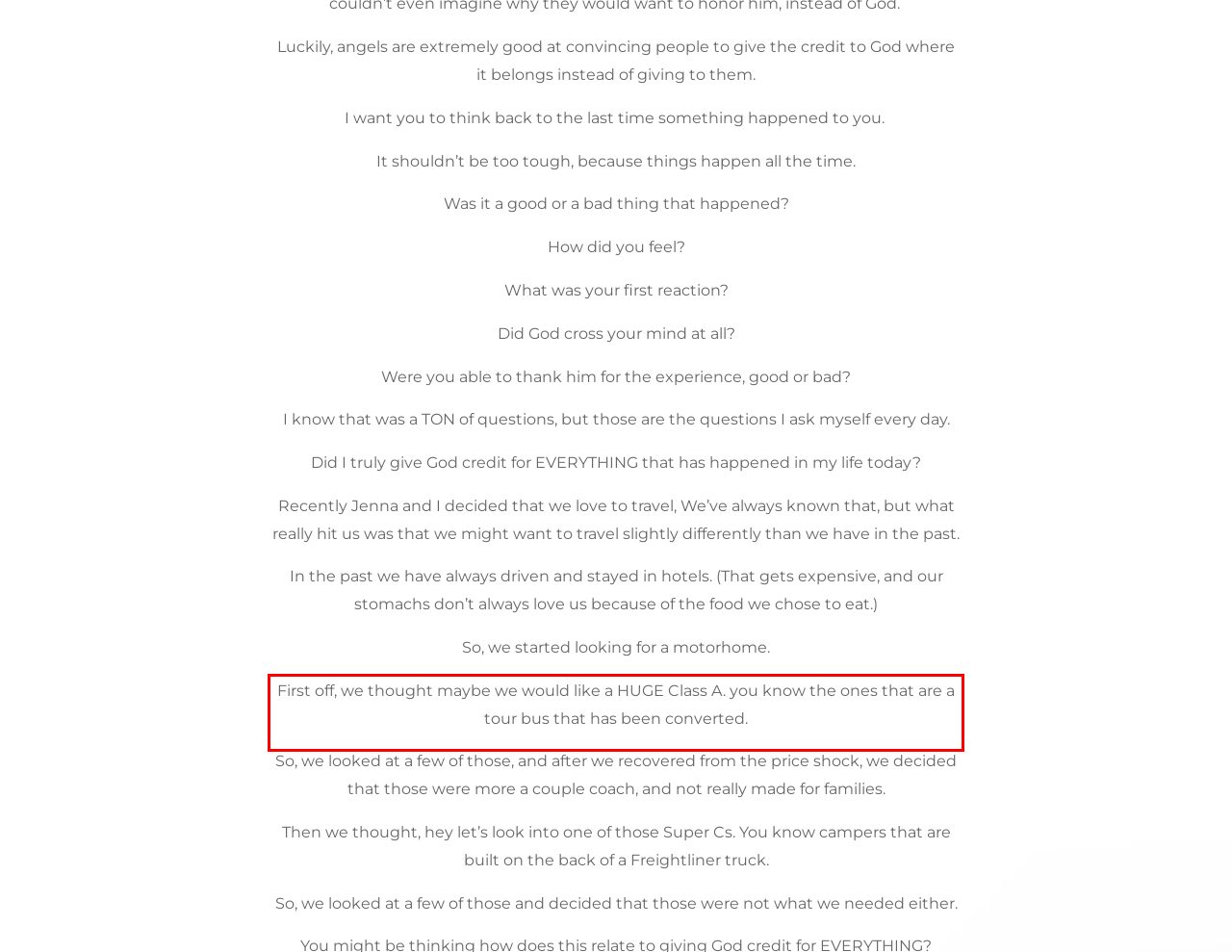Your task is to recognize and extract the text content from the UI element enclosed in the red bounding box on the webpage screenshot.

First off, we thought maybe we would like a HUGE Class A. you know the ones that are a tour bus that has been converted.